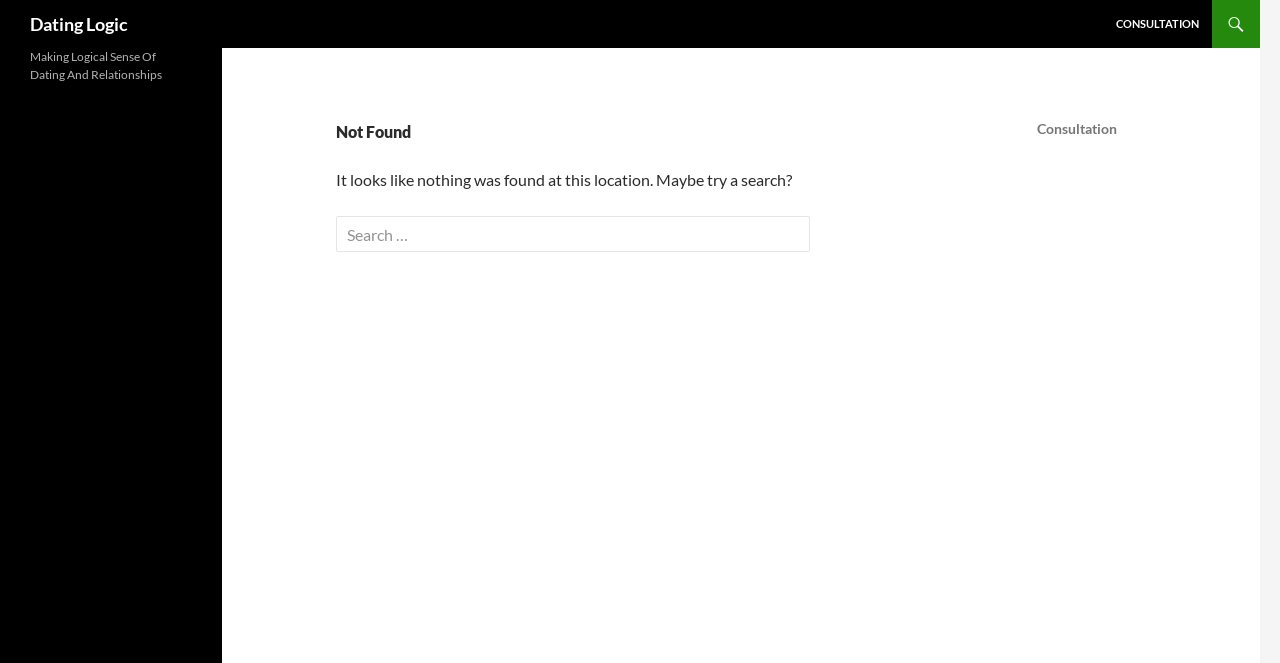What is the consultation option for?
Look at the image and respond to the question as thoroughly as possible.

The consultation option is mentioned in the complementary section of the page, and considering the website's name 'Dating Logic', it can be inferred that the consultation is related to dating and relationships.